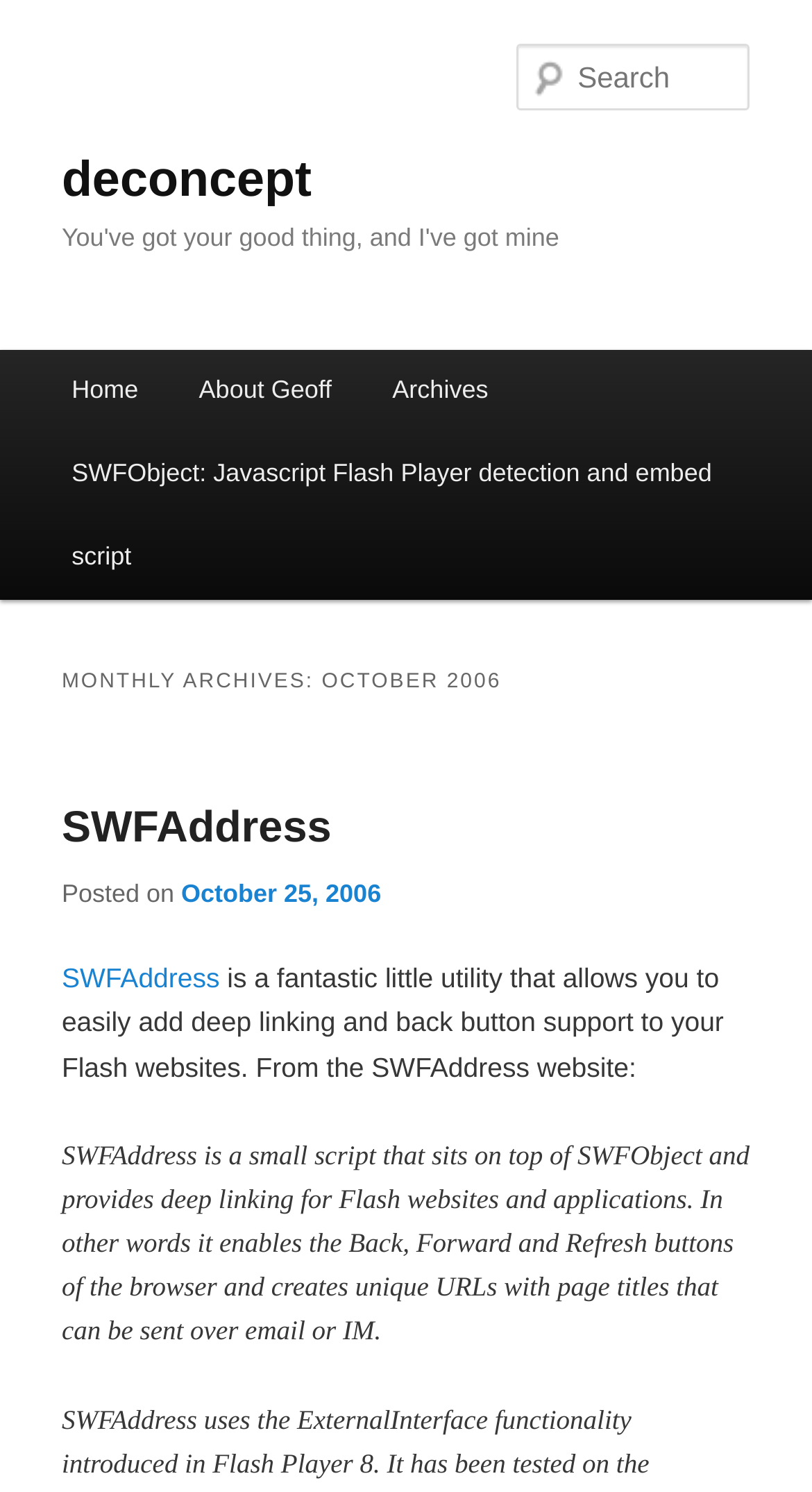Offer a comprehensive description of the webpage’s content and structure.

The webpage appears to be a blog or personal website, with a focus on the month of October 2006. At the top, there is a heading that reads "deconcept" and a link with the same text. Below this, there is a quote or phrase "You've got your good thing, and I've got mine". 

On the top right, there is a search box labeled "Search". 

The main menu is located on the left side, with links to "Home", "About Geoff", "Archives", and "SWFObject: Javascript Flash Player detection and embed script". 

The main content of the page is divided into sections, with headings that indicate the monthly archives for October 2006. Within these sections, there are links to specific articles or posts, such as "SWFAddress", which appears to be a utility for adding deep linking and back button support to Flash websites. 

There is a brief description of SWFAddress, which explains its functionality and purpose. The text is accompanied by a timestamp, indicating when the post was published.